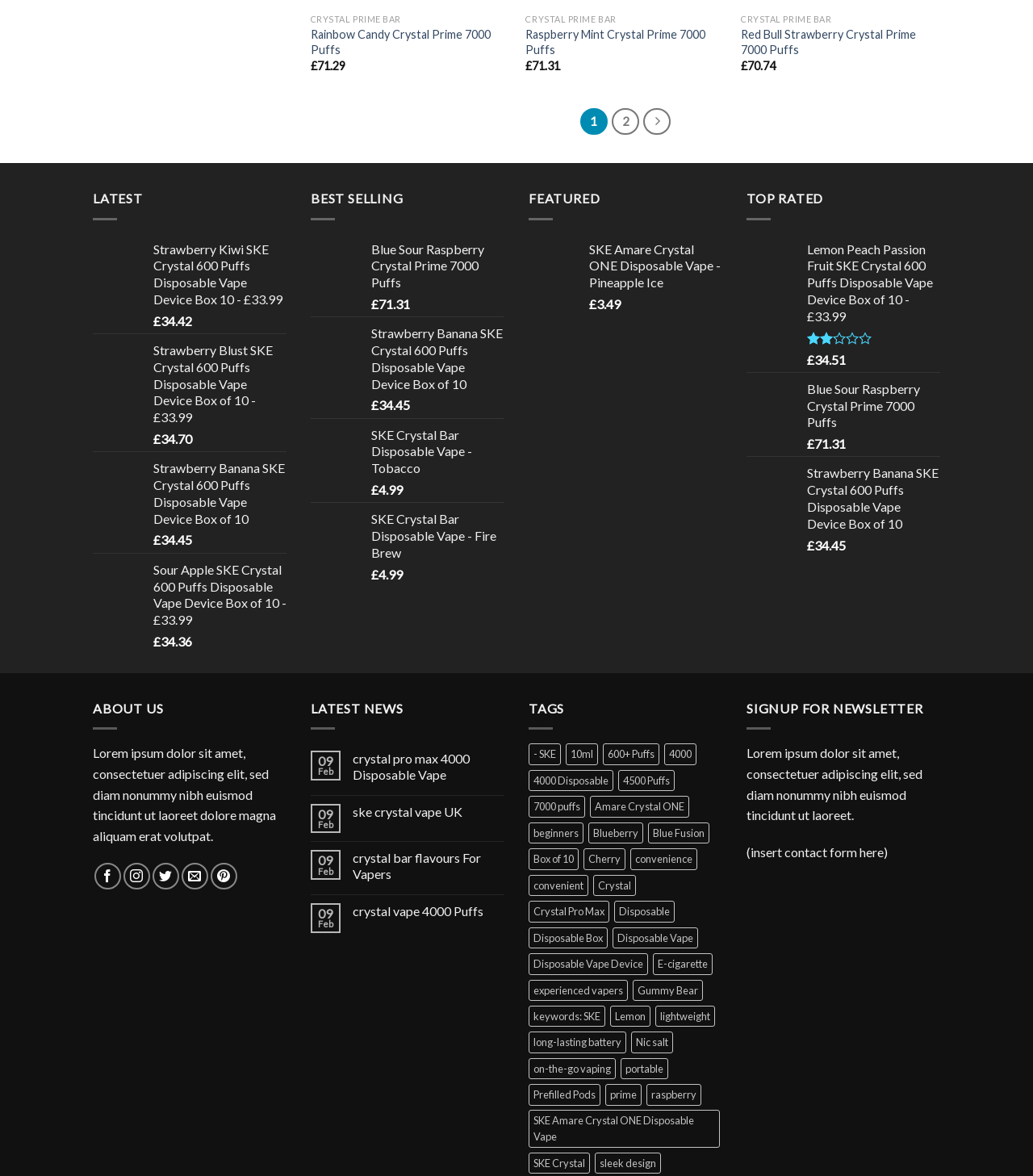What is the category of the product 'Strawberry Kiwi SKE Crystal 600 Puffs Disposable Vape Device Box 10'?
Examine the image closely and answer the question with as much detail as possible.

I found the category by looking at the product information section, where it lists the product name 'Strawberry Kiwi SKE Crystal 600 Puffs Disposable Vape Device Box 10' and its corresponding category 'BEST SELLING'.